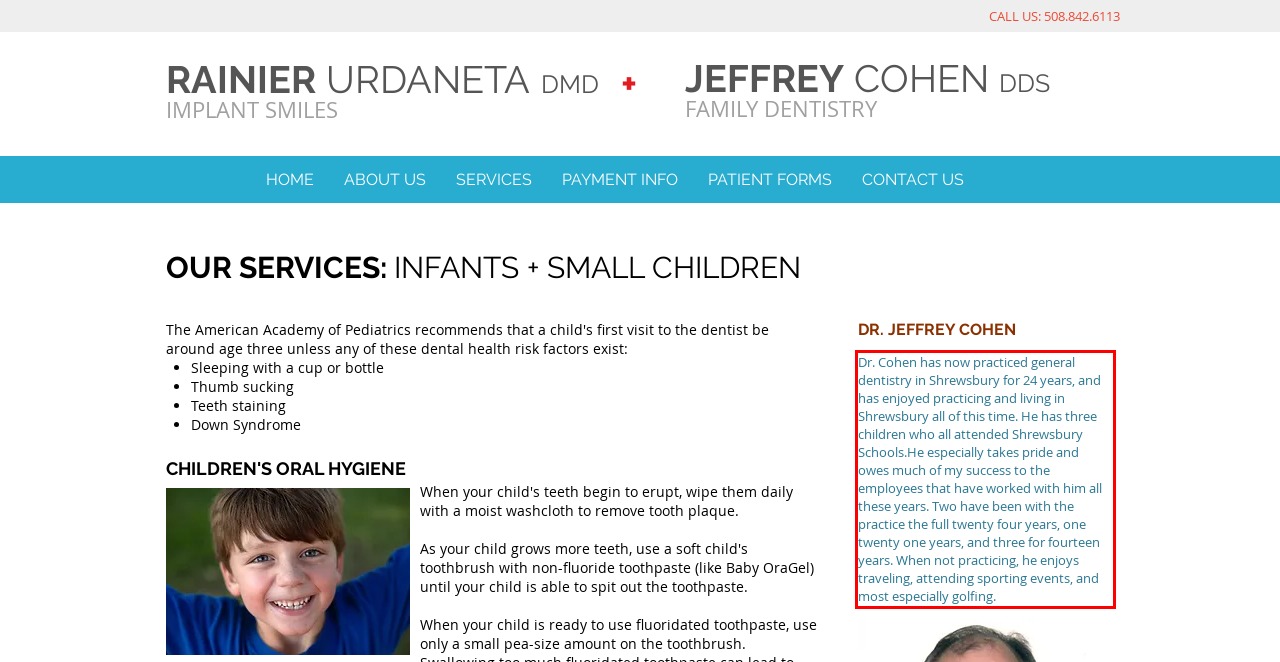Locate the red bounding box in the provided webpage screenshot and use OCR to determine the text content inside it.

Dr. Cohen has now practiced general dentistry in Shrewsbury for 24 years, and has enjoyed practicing and living in Shrewsbury all of this time. He has three children who all attended Shrewsbury Schools.He especially takes pride and owes much of my success to the employees that have worked with him all these years. Two have been with the practice the full twenty four years, one twenty one years, and three for fourteen years. When not practicing, he enjoys traveling, attending sporting events, and most especially golfing.